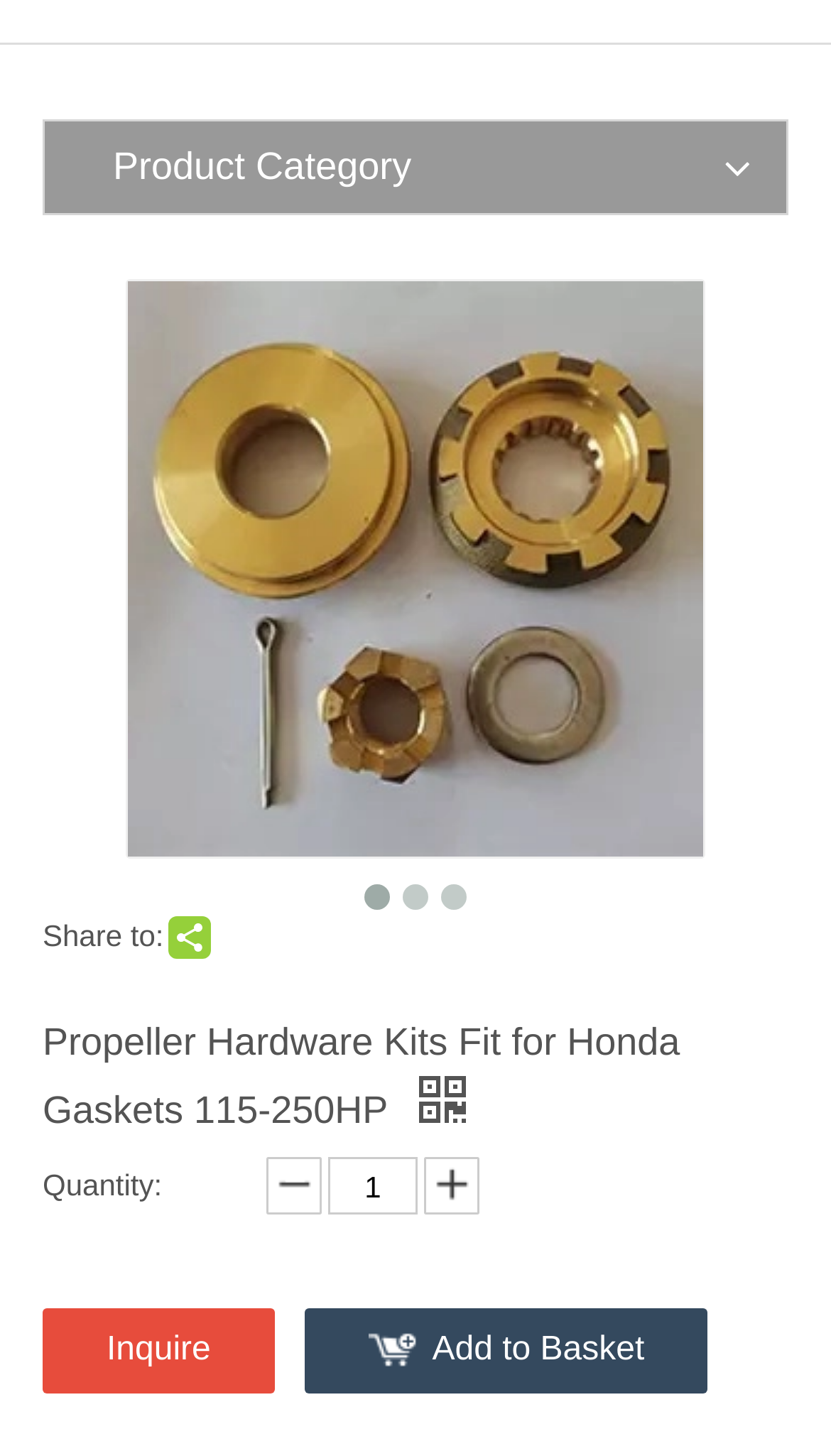Analyze the image and deliver a detailed answer to the question: What is the product category of this webpage?

The webpage has a heading element with the text 'Product Category', which suggests that this webpage is categorized under a specific product category.